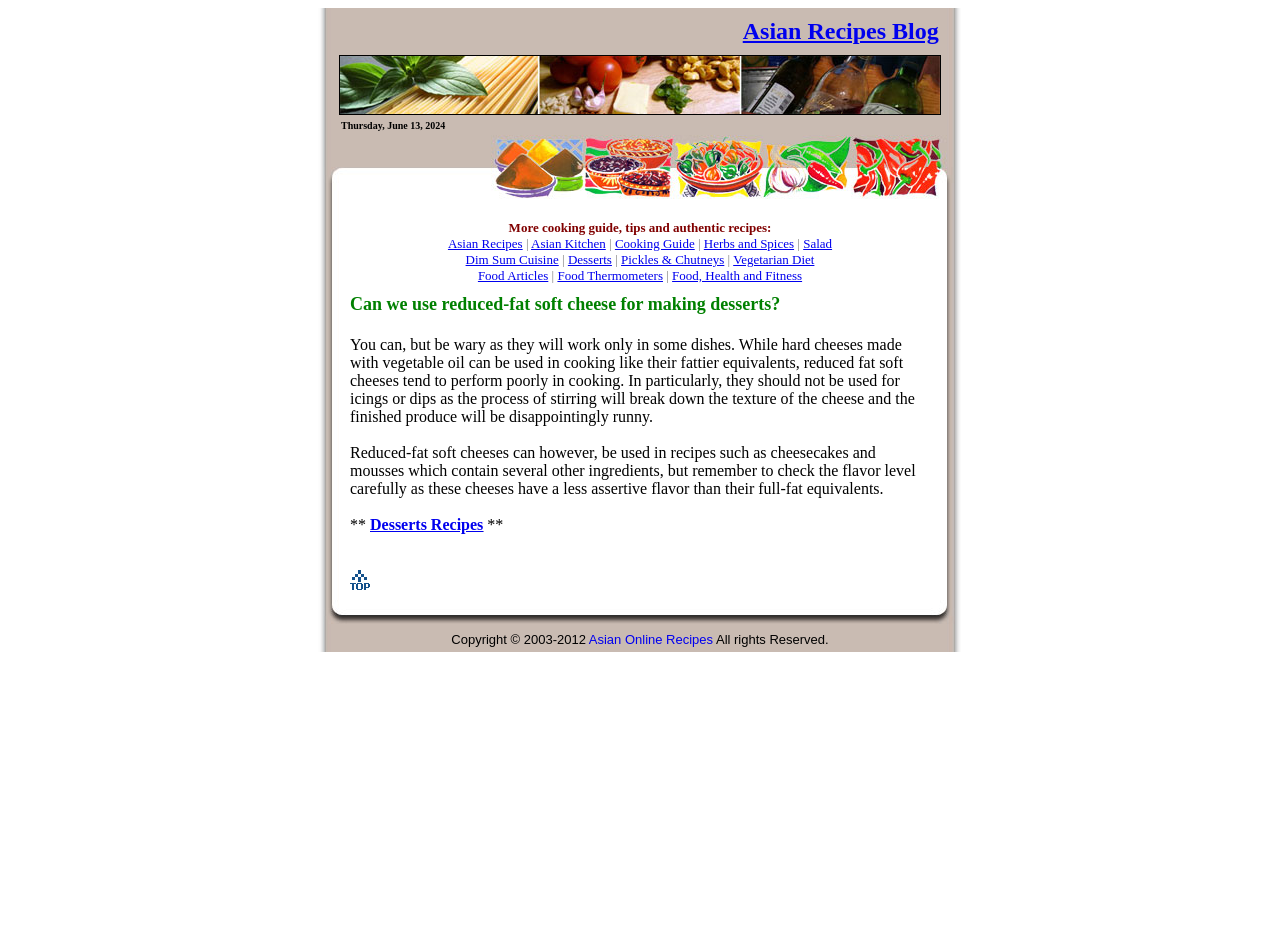Please identify the bounding box coordinates of the clickable area that will allow you to execute the instruction: "Go to the top of the page".

[0.273, 0.606, 0.289, 0.624]